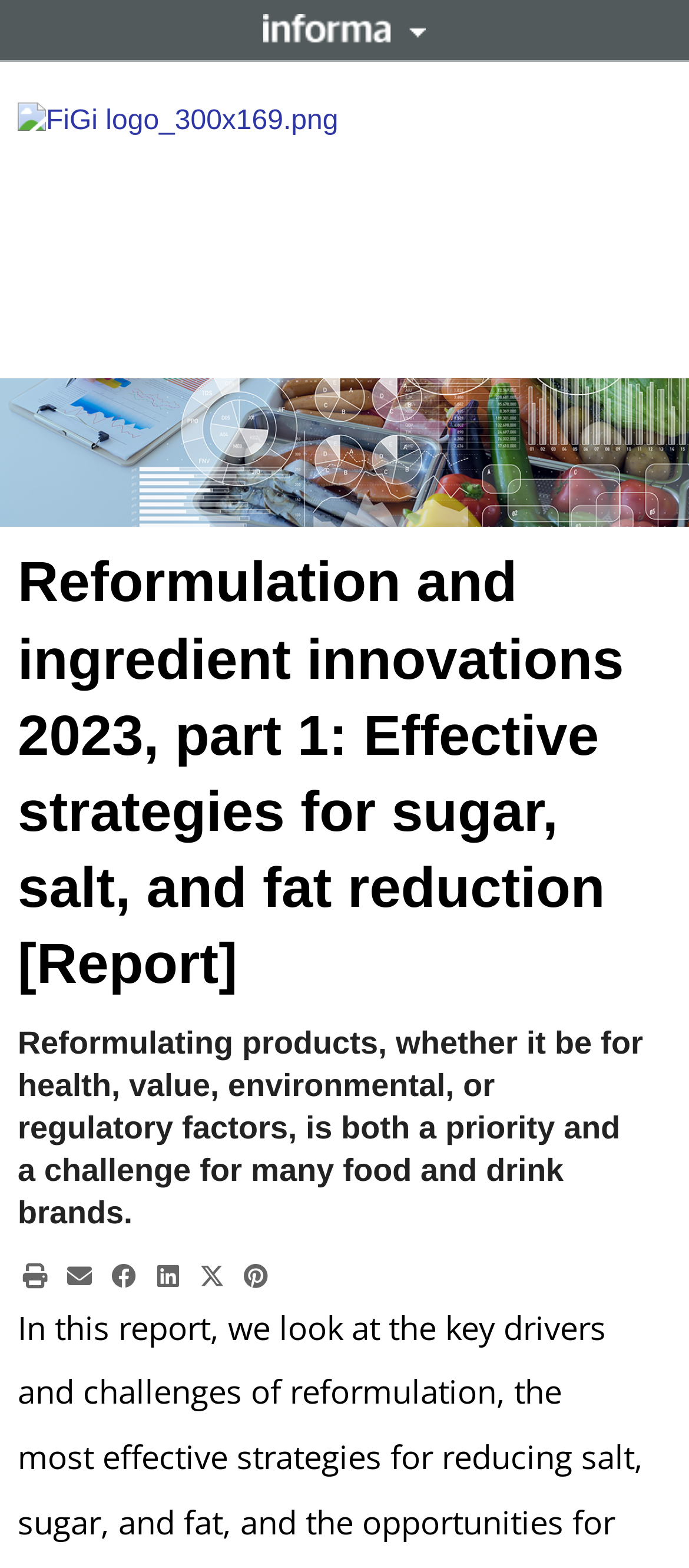How many buttons are there on the webpage?
Answer the question with a thorough and detailed explanation.

There is only 1 button on the webpage, which is the 'INFORMA' button at the top right corner of the webpage.